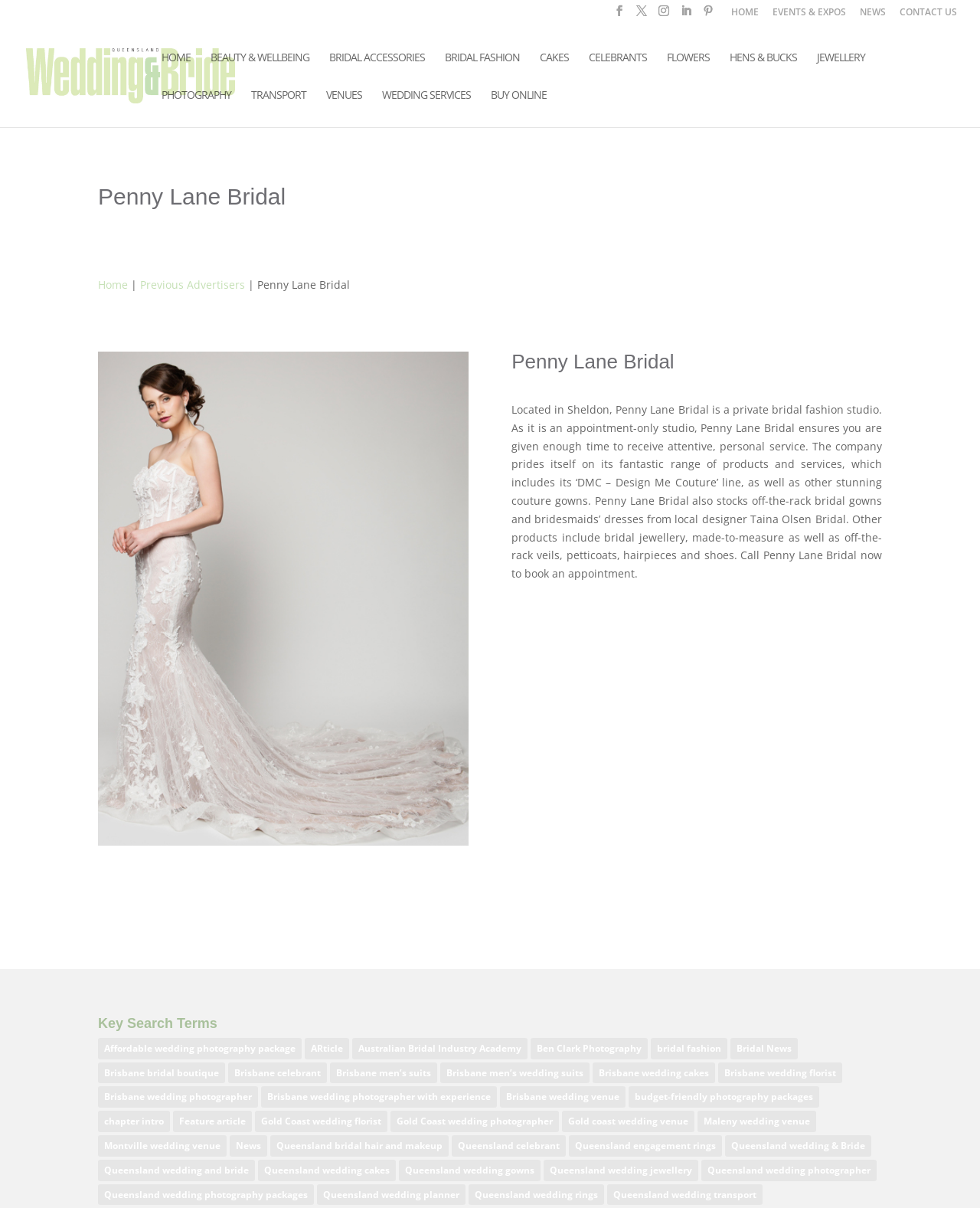Identify the primary heading of the webpage and provide its text.

Penny Lane Bridal